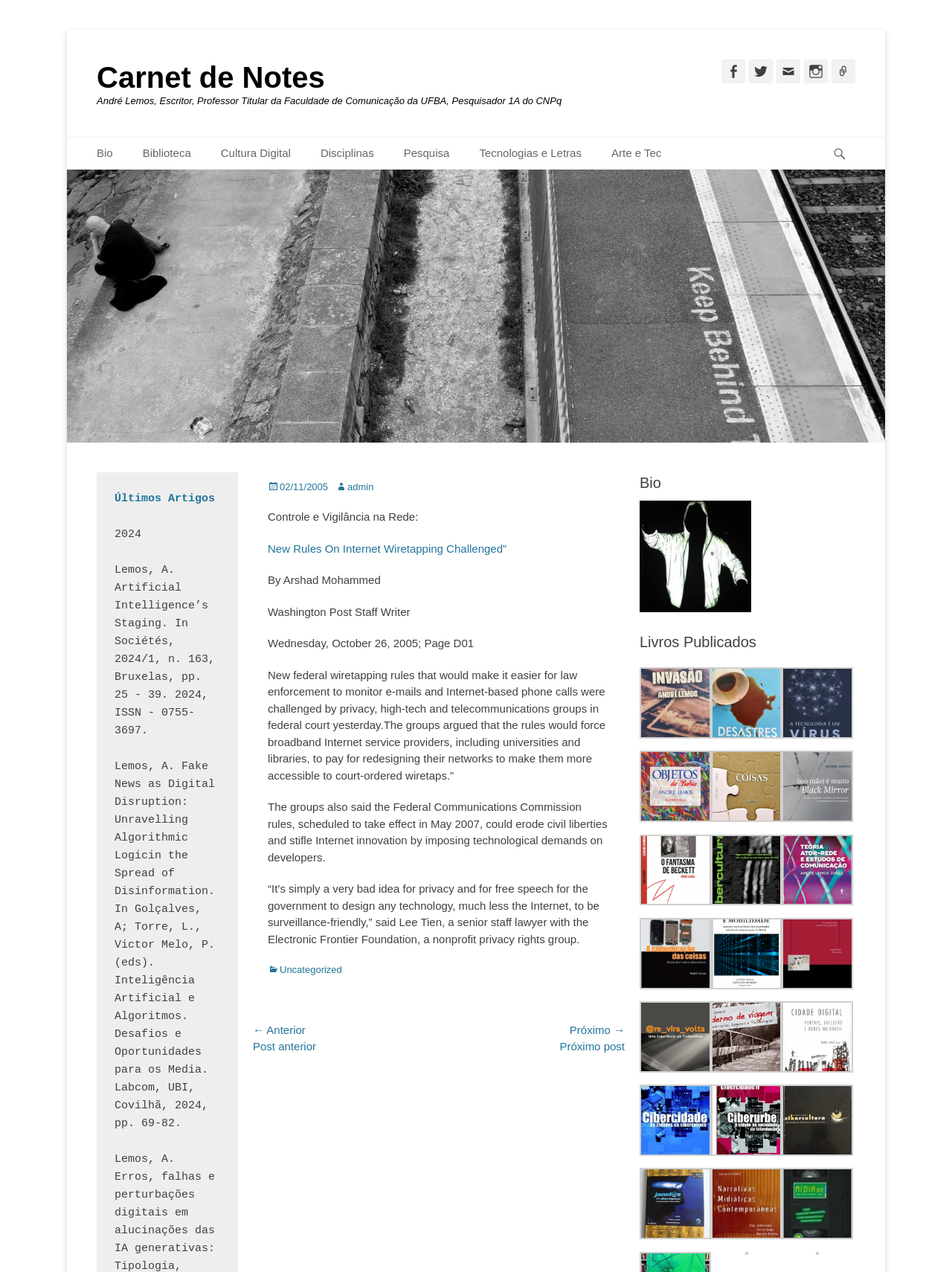Analyze the image and answer the question with as much detail as possible: 
What is the author's profession?

The author's profession can be determined by looking at the text 'André Lemos, Escritor, Professor Titular da Faculdade de Comunicação da UFBA, Pesquisador 1A do CNPq' which mentions that the author is a Professor Titular at the Faculdade de Comunicação da UFBA.